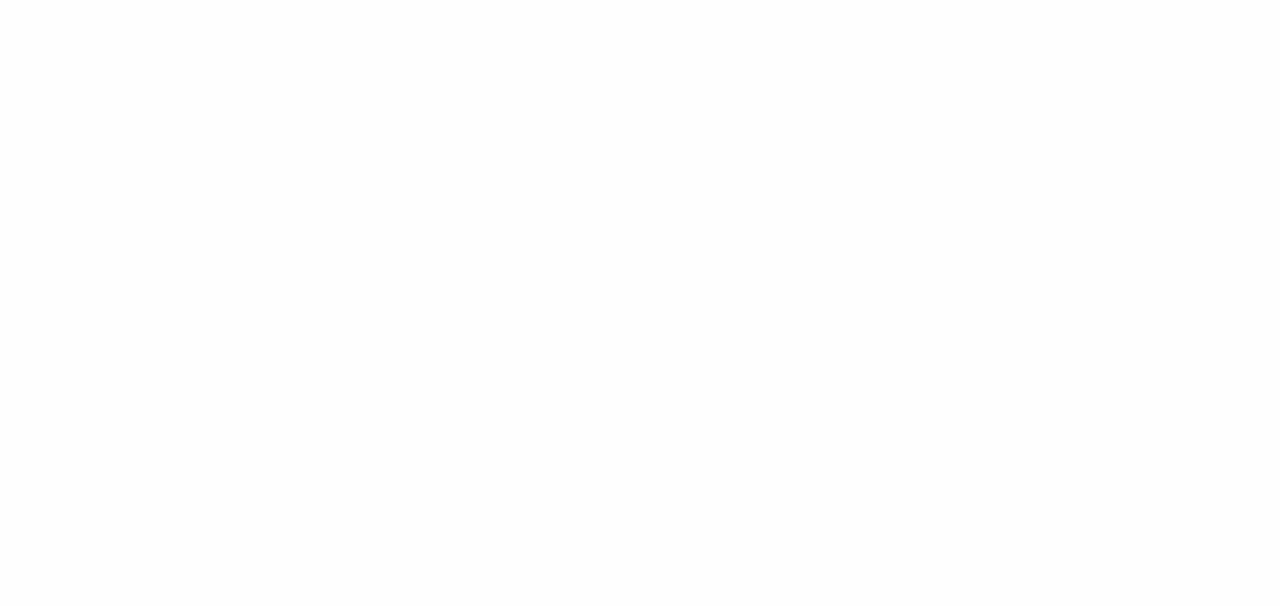Locate the bounding box coordinates of the item that should be clicked to fulfill the instruction: "View the blog".

[0.675, 0.926, 0.715, 0.974]